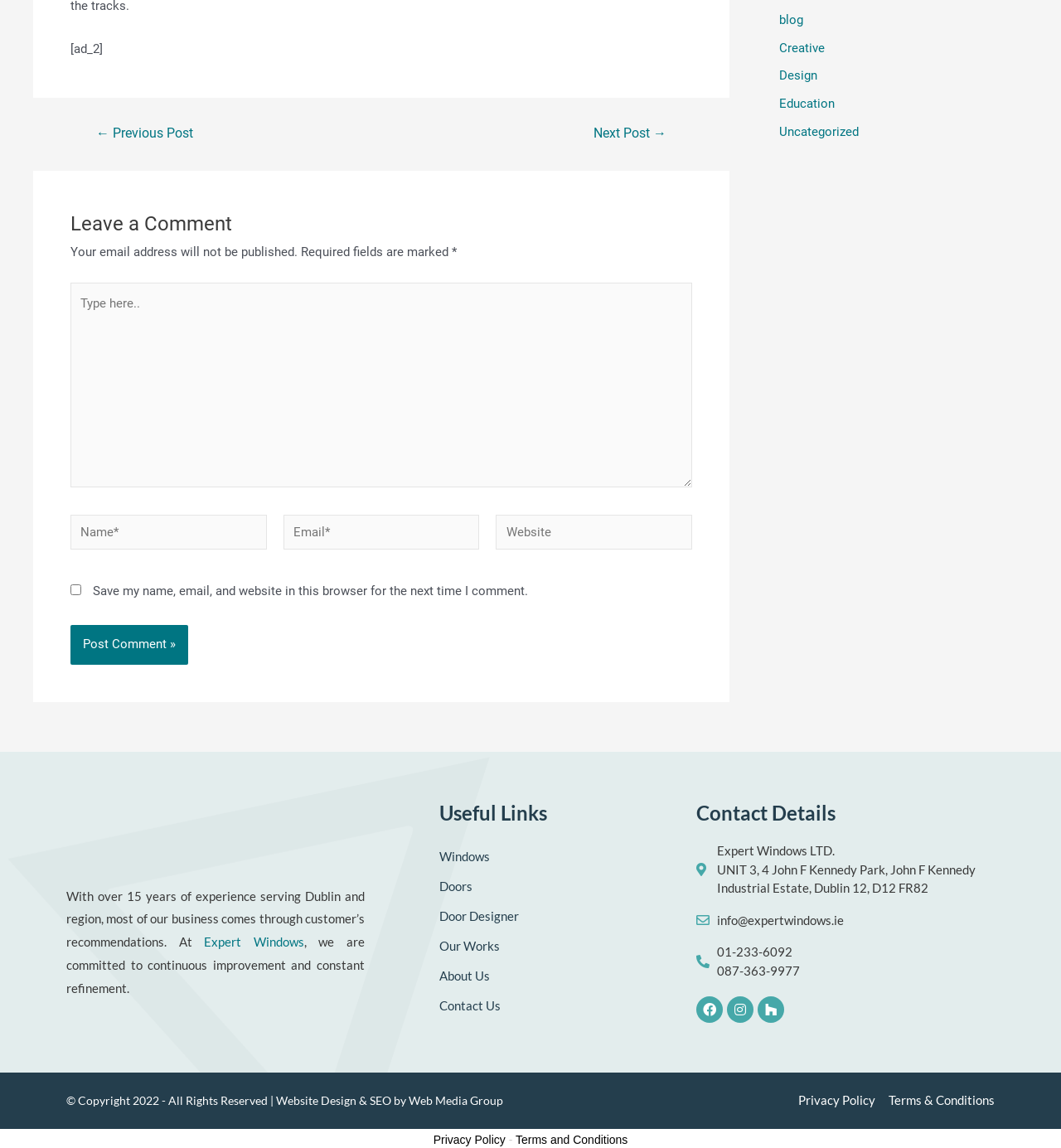Provide the bounding box coordinates for the UI element that is described by this text: "Our Works". The coordinates should be in the form of four float numbers between 0 and 1: [left, top, right, bottom].

[0.414, 0.811, 0.641, 0.837]